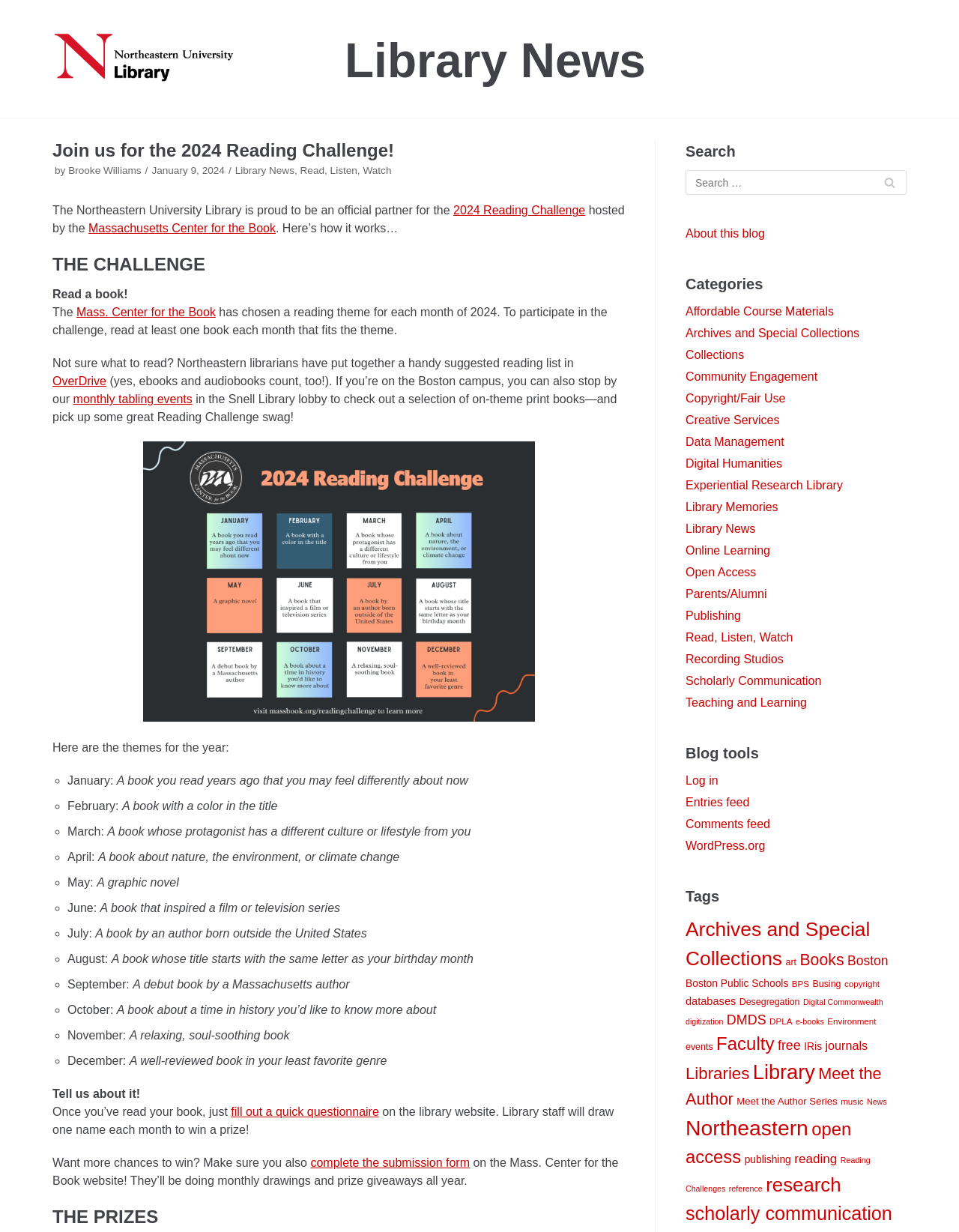Please find the bounding box coordinates in the format (top-left x, top-left y, bottom-right x, bottom-right y) for the given element description. Ensure the coordinates are floating point numbers between 0 and 1. Description: fill out a quick questionnaire

[0.241, 0.897, 0.395, 0.908]